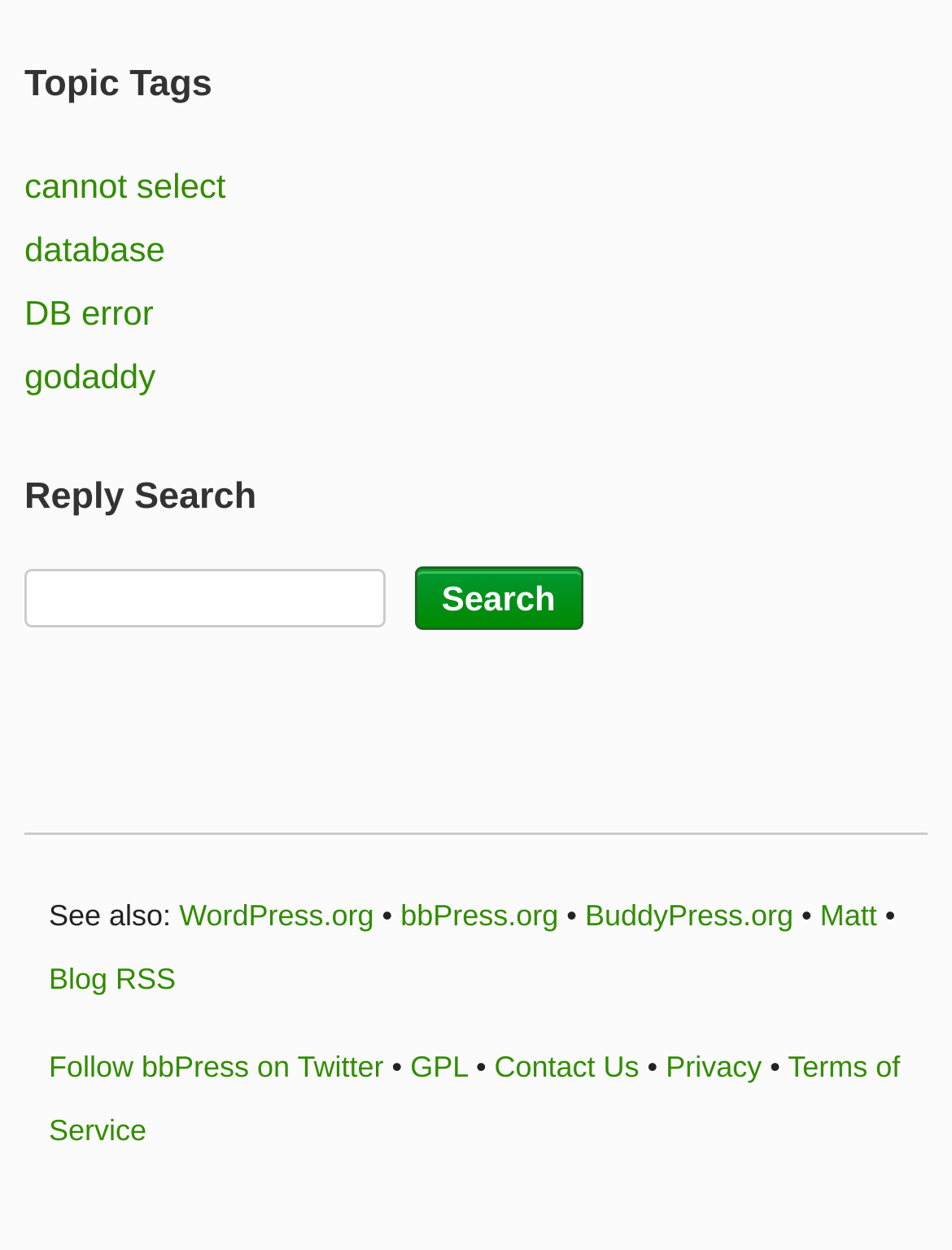How many links are there under 'Topic Tags'?
Make sure to answer the question with a detailed and comprehensive explanation.

Under the 'Topic Tags' heading, I found four link elements with the texts 'cannot select', 'database', 'DB error', and 'godaddy', which suggests that there are four links under 'Topic Tags'.